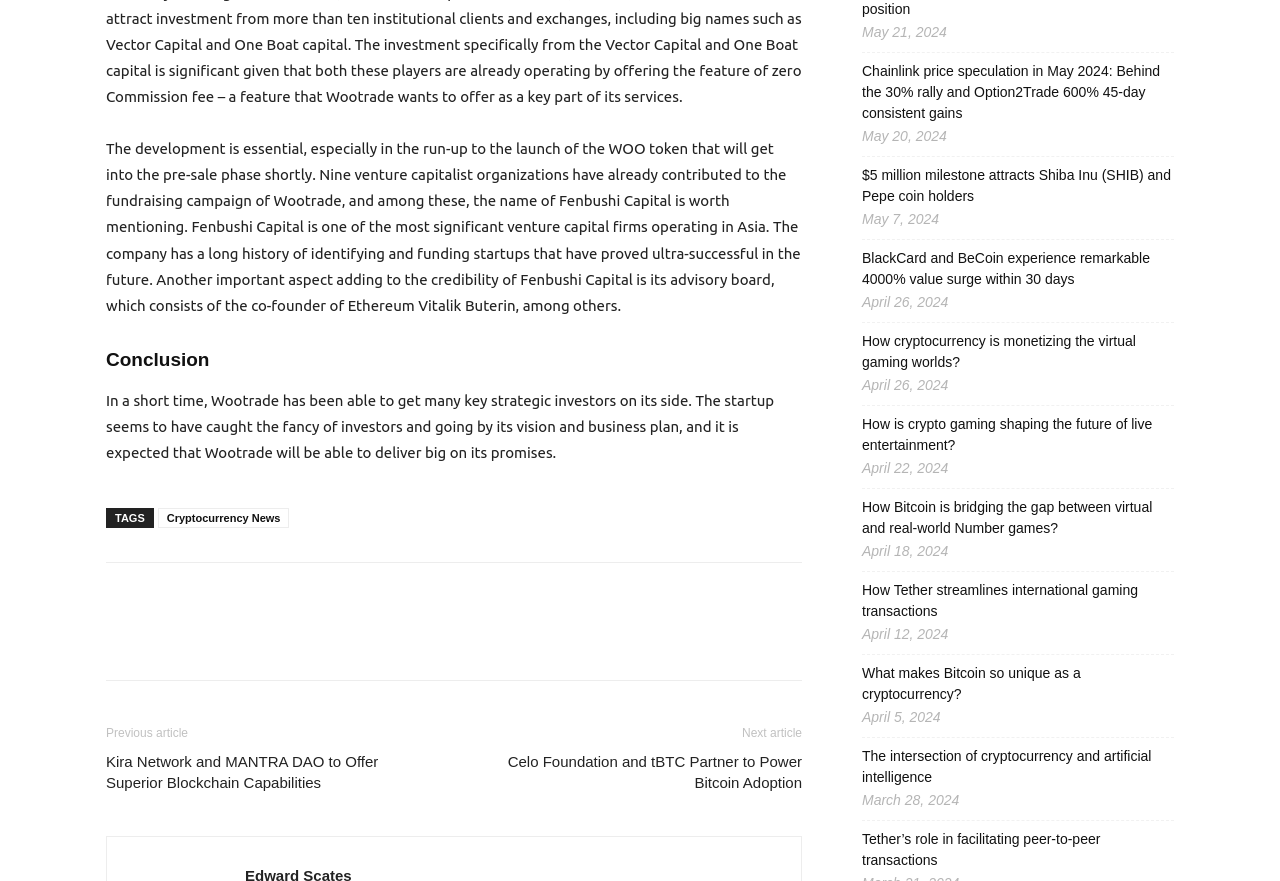Provide a short answer using a single word or phrase for the following question: 
What is the date of the article 'Chainlink price speculation in May 2024: Behind the 30% rally and Option2Trade 600% 45-day consistent gains'?

May 20, 2024